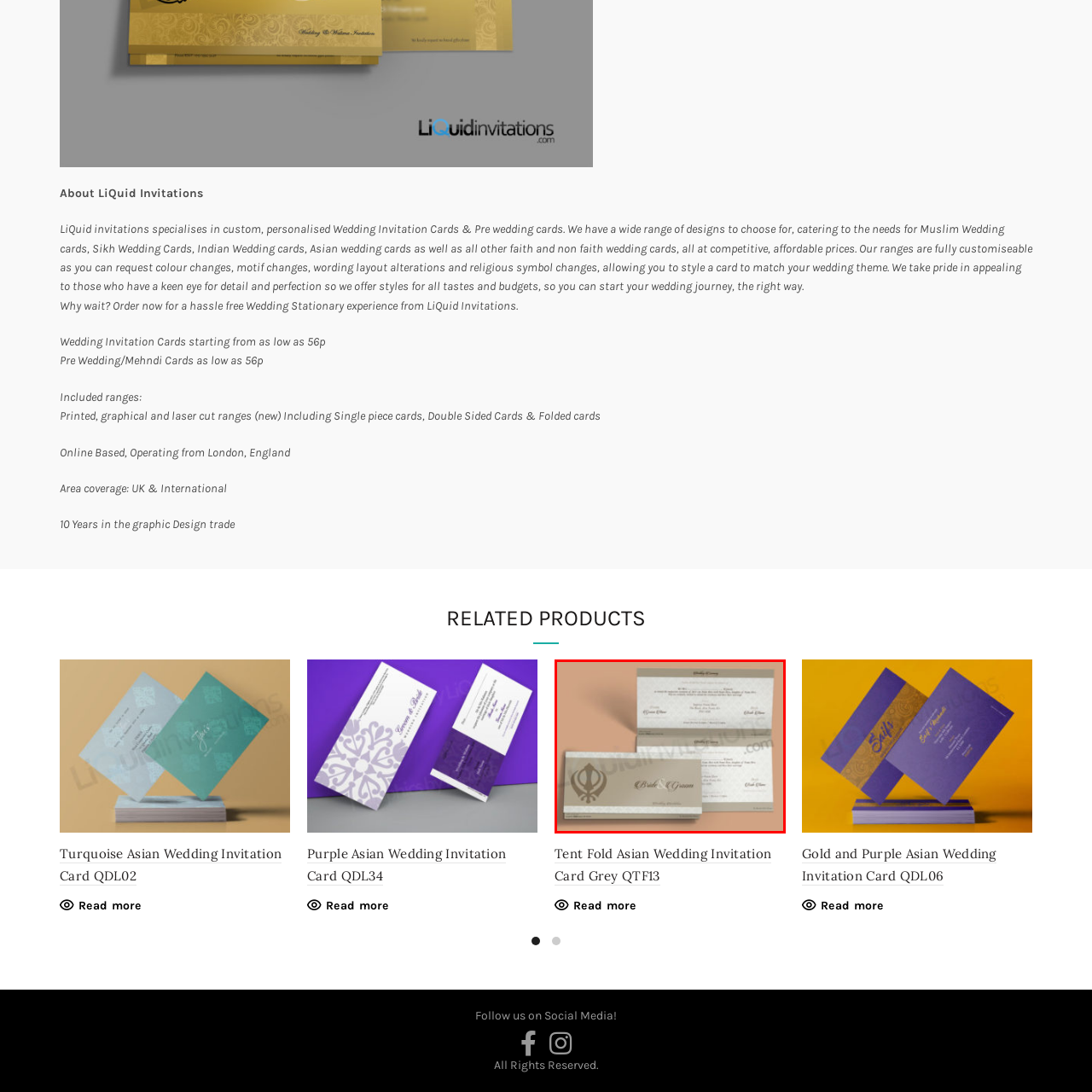Inspect the area within the red bounding box and elaborate on the following question with a detailed answer using the image as your reference: What aspect of the invitation card is fully customizable?

According to the caption, each card is fully customizable, allowing clients to tailor details such as colors and motifs to their preferences, which implies that the company offers a high degree of flexibility in terms of design elements.